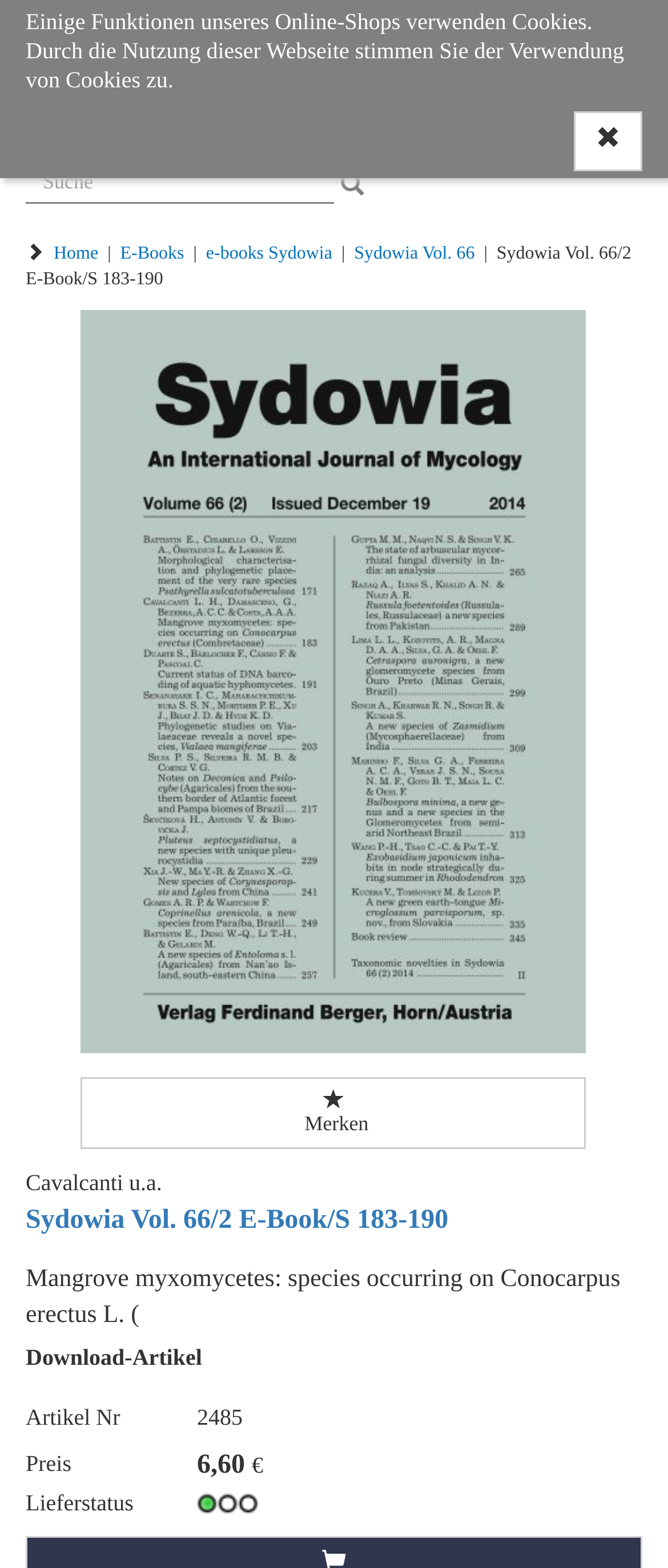Identify the bounding box for the UI element that is described as follows: "Merken".

[0.122, 0.687, 0.878, 0.733]